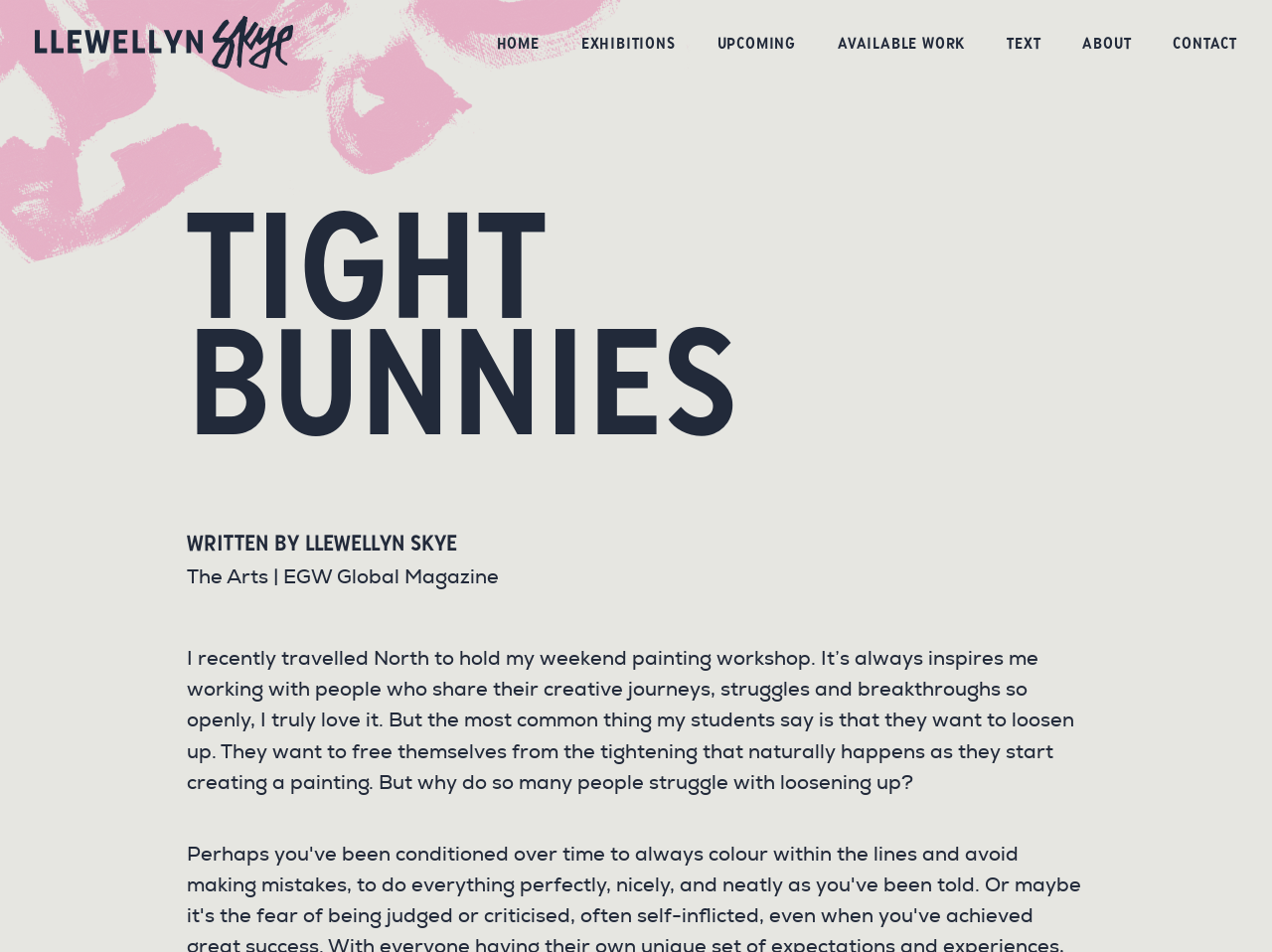Identify the bounding box coordinates of the region I need to click to complete this instruction: "View Archives".

None